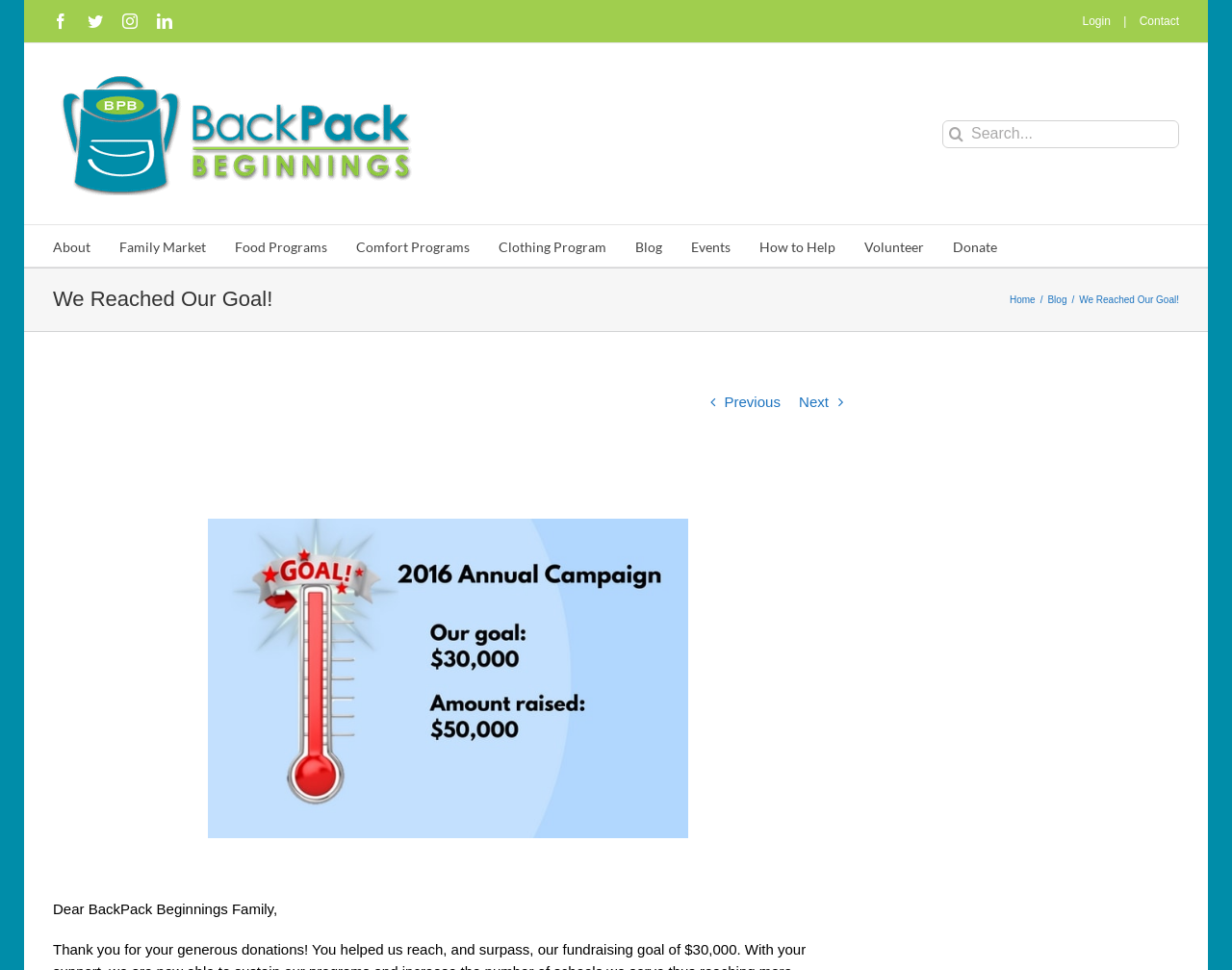Refer to the screenshot and answer the following question in detail:
Is there a search function?

I found a search box with a magnifying glass icon, which indicates that there is a search function on the webpage.